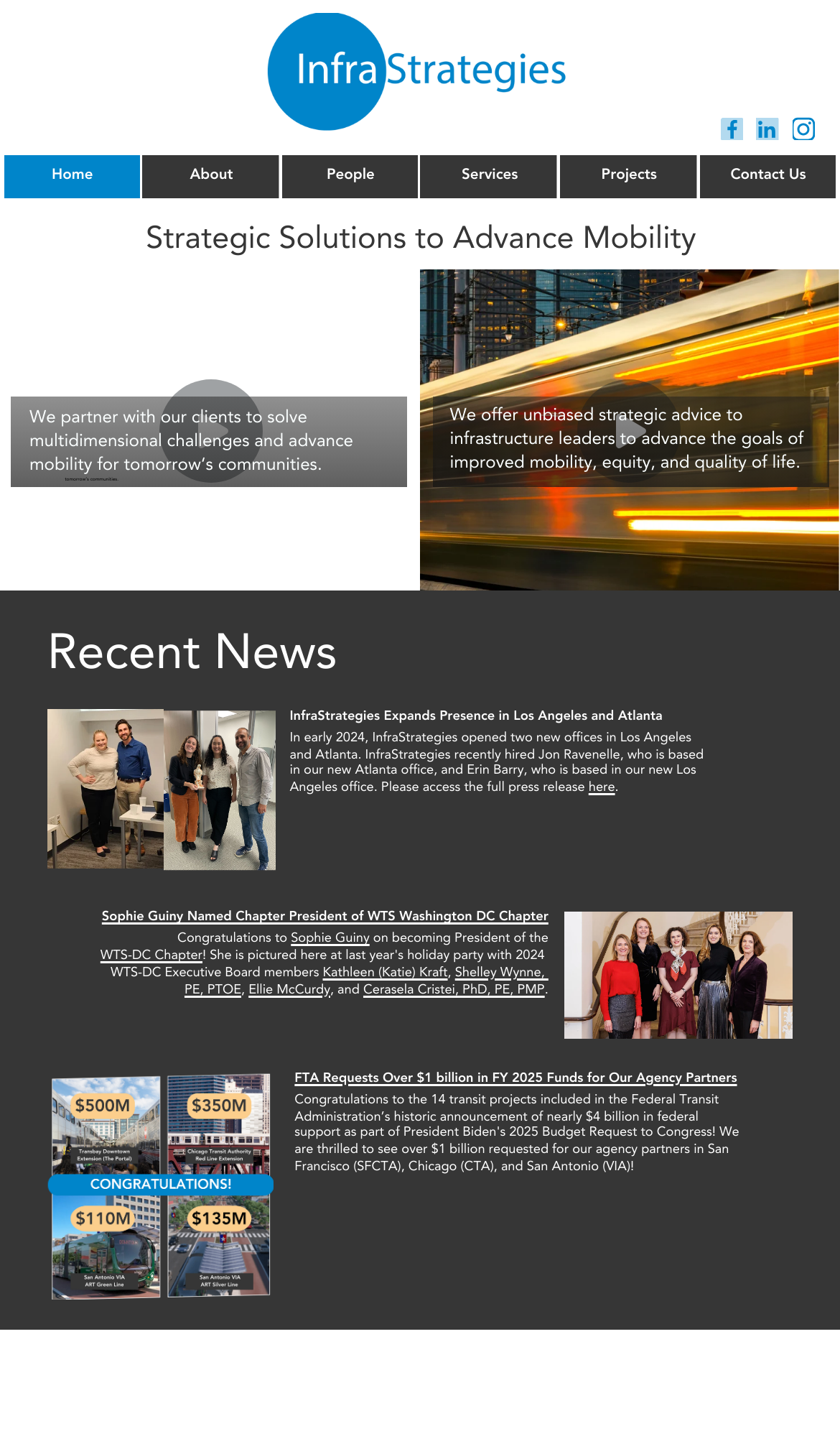Give a comprehensive overview of the webpage, including key elements.

The webpage is about InfraStrategies LLC, a company that provides strategic solutions to advance mobility. At the top of the page, there is a logo image and a row of social media links, including Facebook, LinkedIn, and Instagram, aligned horizontally. Below the social media links, there is a navigation menu with links to different sections of the website, including Home, About, People, Services, Projects, and Contact Us. Each link is accompanied by a small image.

In the main content area, there is a heading that reads "Strategic Solutions to Advance Mobility" in a prominent font. Below the heading, there is a paragraph of text that describes the company's mission, stating that they offer unbiased strategic advice to infrastructure leaders to advance the goals of improved mobility, equity, and quality of life.

To the right of the paragraph, there is a horizontal slider with a disabled state, indicating that it is not interactive. Above the slider, there is a small image. Below the slider, there is another paragraph of text that describes the company's approach, stating that they partner with their clients to solve multidimensional challenges and advance mobility for tomorrow's communities.

Further down the page, there is a section titled "Recent News" with a heading in a larger font. Below the heading, there are several news articles with images, each with a brief summary and a link to read more. The articles are arranged in a vertical column, with the most recent article at the top.

At the bottom of the page, there are two columns of links, one with news articles and the other with links to different sections of the website. The news articles are titled with the names of the authors and the dates of publication. The links to different sections of the website are arranged in a vertical column, with the most important links at the top.